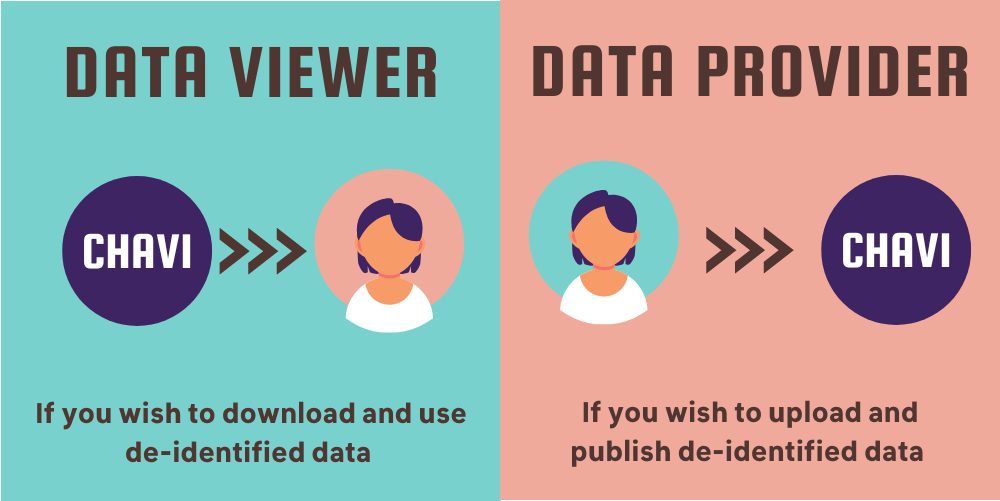Explain the details of the image comprehensively.

The image titled "CHAVI Roles Big" provides a visual representation of the two primary user roles within the CHAVI system: the "Data Viewer" and the "Data Provider." 

On the left side, the "Data Viewer" is depicted, indicating that this role is intended for individuals who wish to download and utilize de-identified data from CHAVI. This is illustrated by a blue background, accompanied by an icon representing a user and a clear arrow directing attention towards CHAVI.

Conversely, the right side highlights the "Data Provider," emphasizing the role designated for those looking to upload and publish de-identified data. The background color shifts to a soft coral, maintaining a similar layout with iconography that reflects this user role, also pointing towards CHAVI.

This informative graphic effectively outlines the distinct functions of each role, facilitating understanding of user responsibilities within the CHAVI framework.